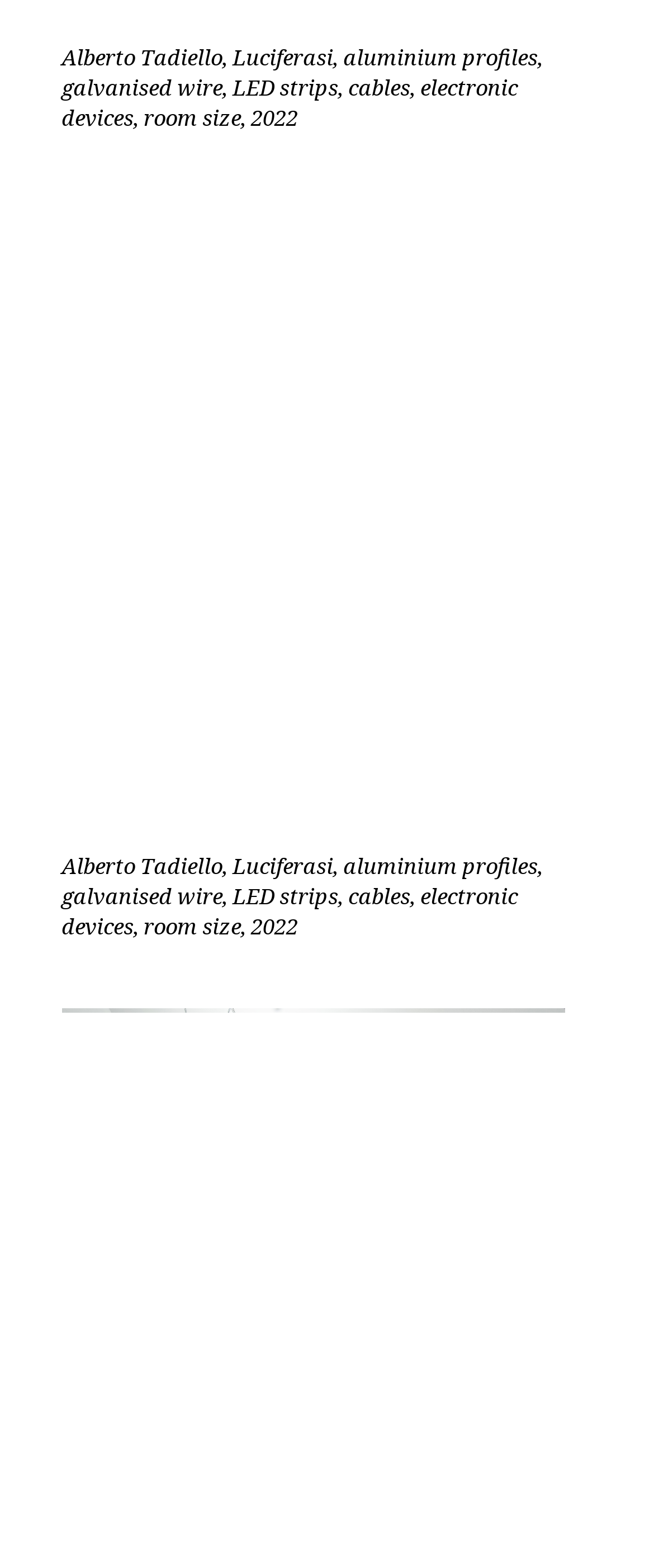What type of image is displayed on the webpage?
From the image, respond using a single word or phrase.

artwork image